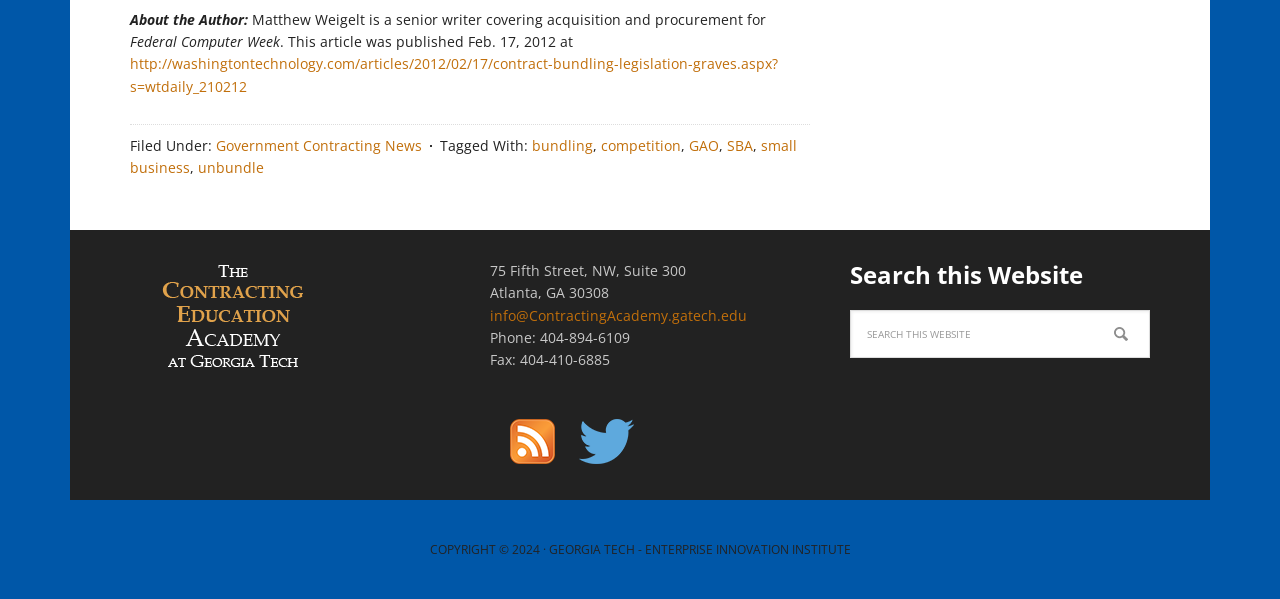Specify the bounding box coordinates of the element's area that should be clicked to execute the given instruction: "Visit the article on contract bundling legislation". The coordinates should be four float numbers between 0 and 1, i.e., [left, top, right, bottom].

[0.102, 0.091, 0.608, 0.16]